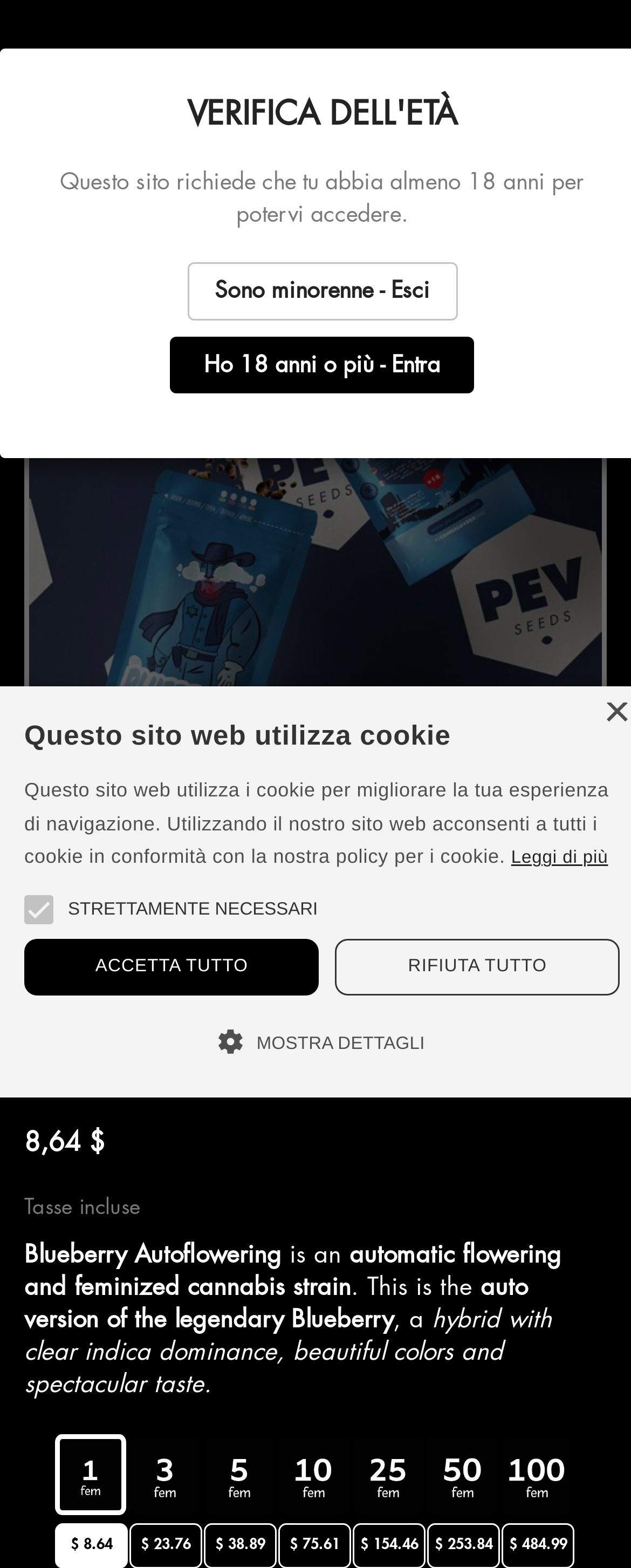Please locate the bounding box coordinates of the element that should be clicked to achieve the given instruction: "Click the 'MOSTRA DETTAGLI' button".

[0.038, 0.653, 0.982, 0.676]